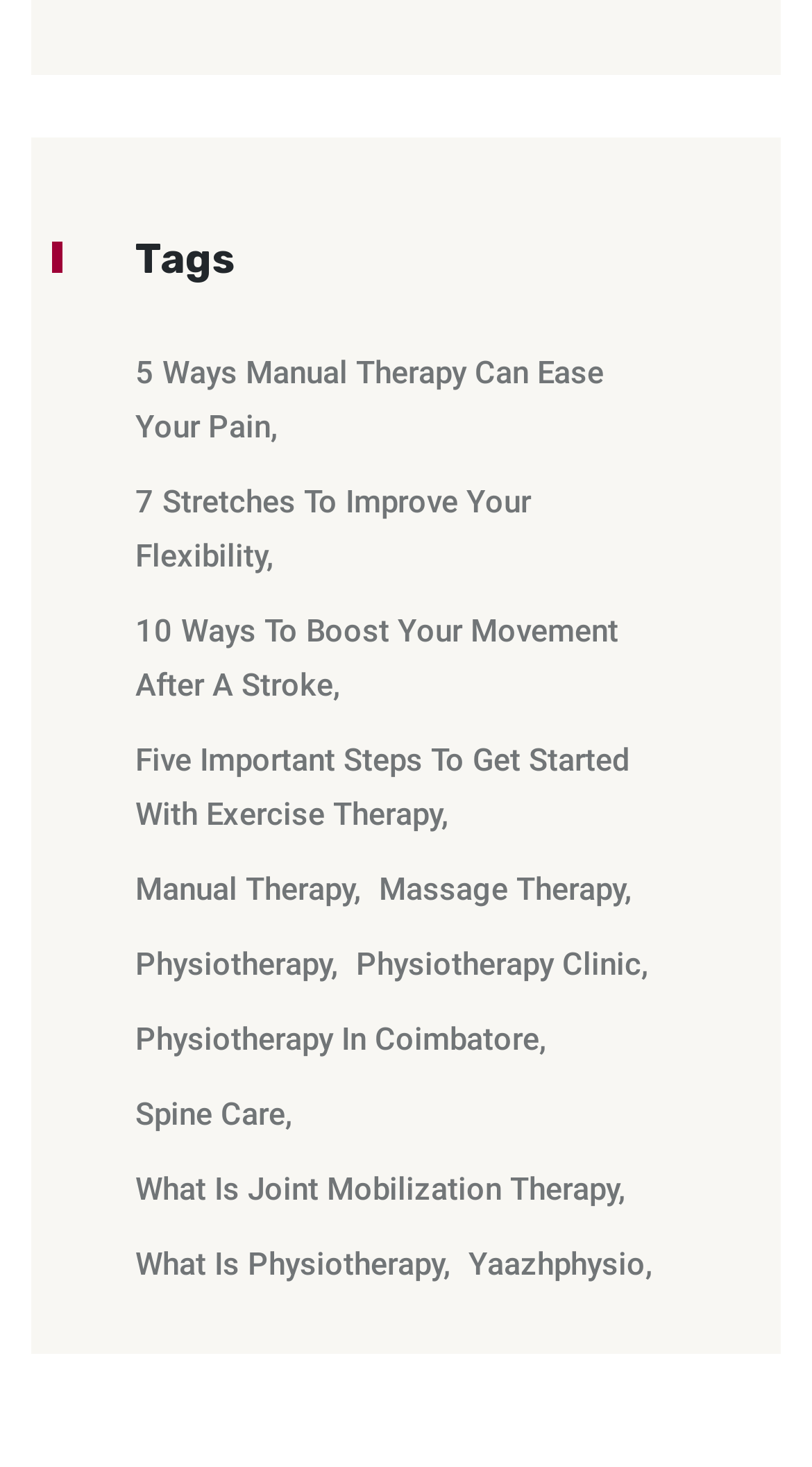Locate the bounding box coordinates of the element that needs to be clicked to carry out the instruction: "Click on '5 Ways Manual Therapy Can Ease Your Pain'". The coordinates should be given as four float numbers ranging from 0 to 1, i.e., [left, top, right, bottom].

[0.167, 0.235, 0.821, 0.309]